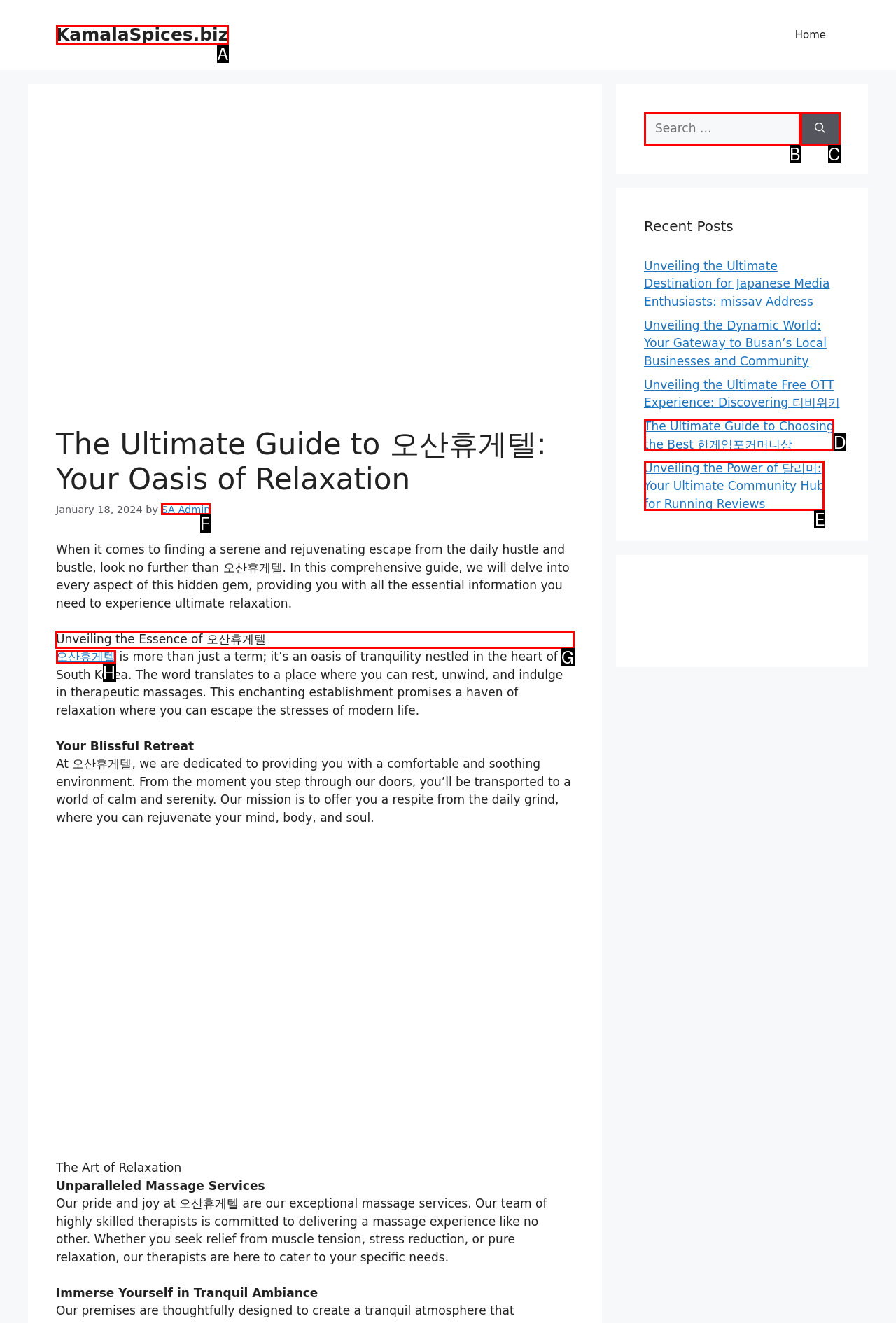Which letter corresponds to the correct option to complete the task: Read the 'Unveiling the Essence of 오산휴게텔' section?
Answer with the letter of the chosen UI element.

G